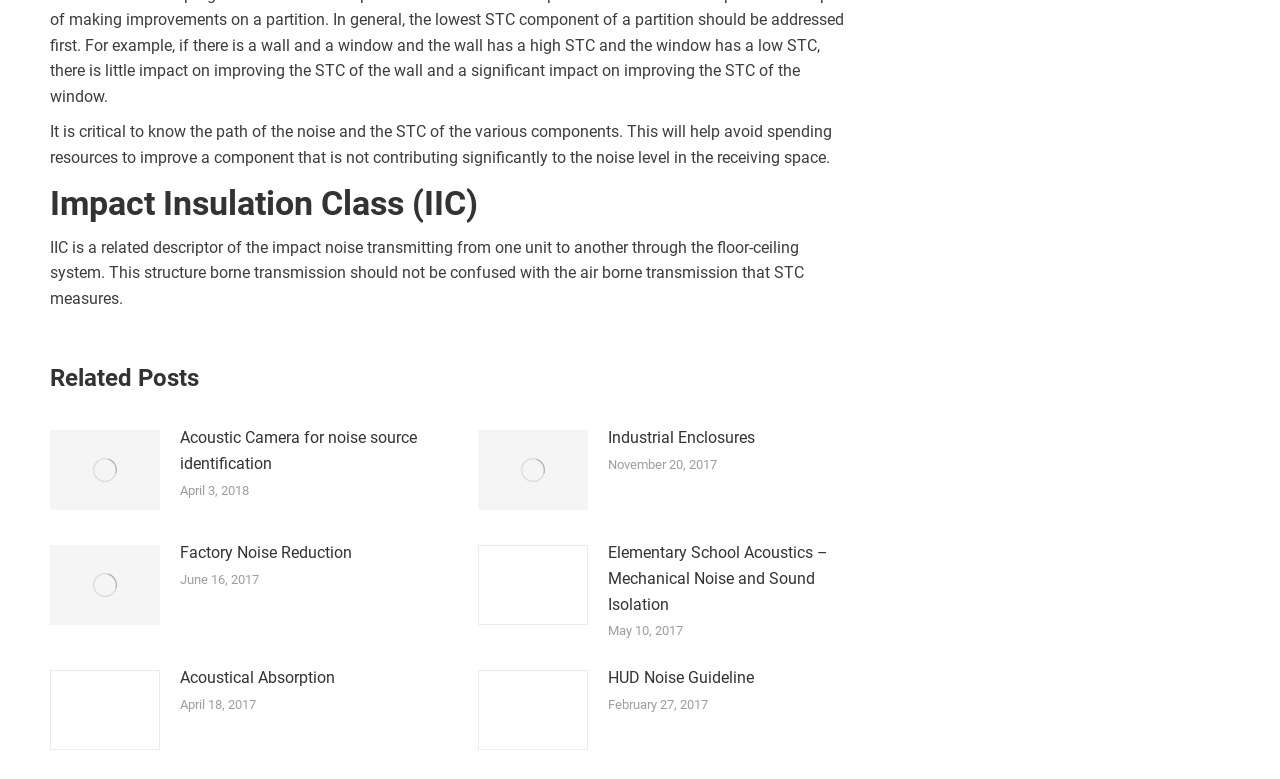Locate the bounding box coordinates of the clickable part needed for the task: "Read the article about HUD Noise Guideline".

[0.475, 0.854, 0.589, 0.887]